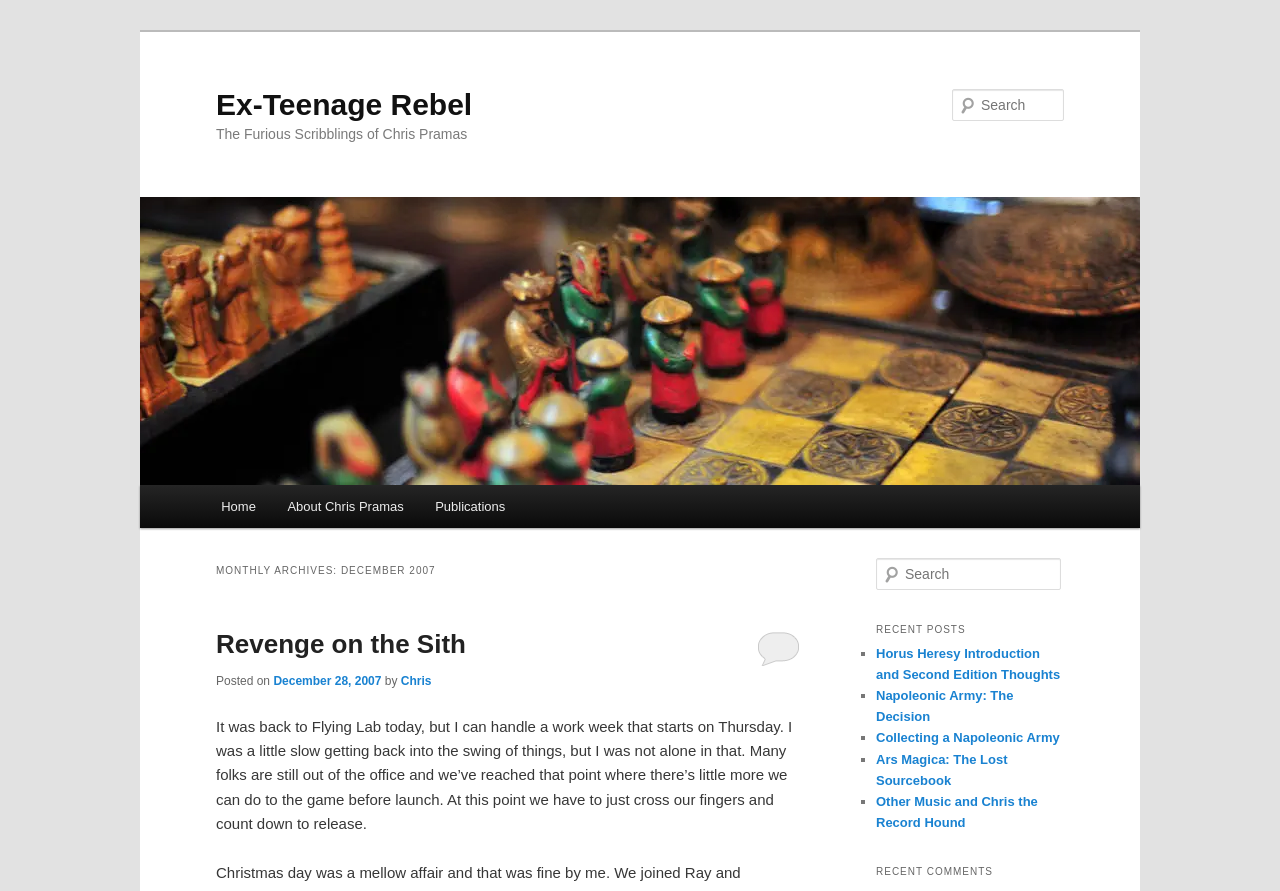Please provide a brief answer to the question using only one word or phrase: 
What is the title of the first post?

Revenge on the Sith